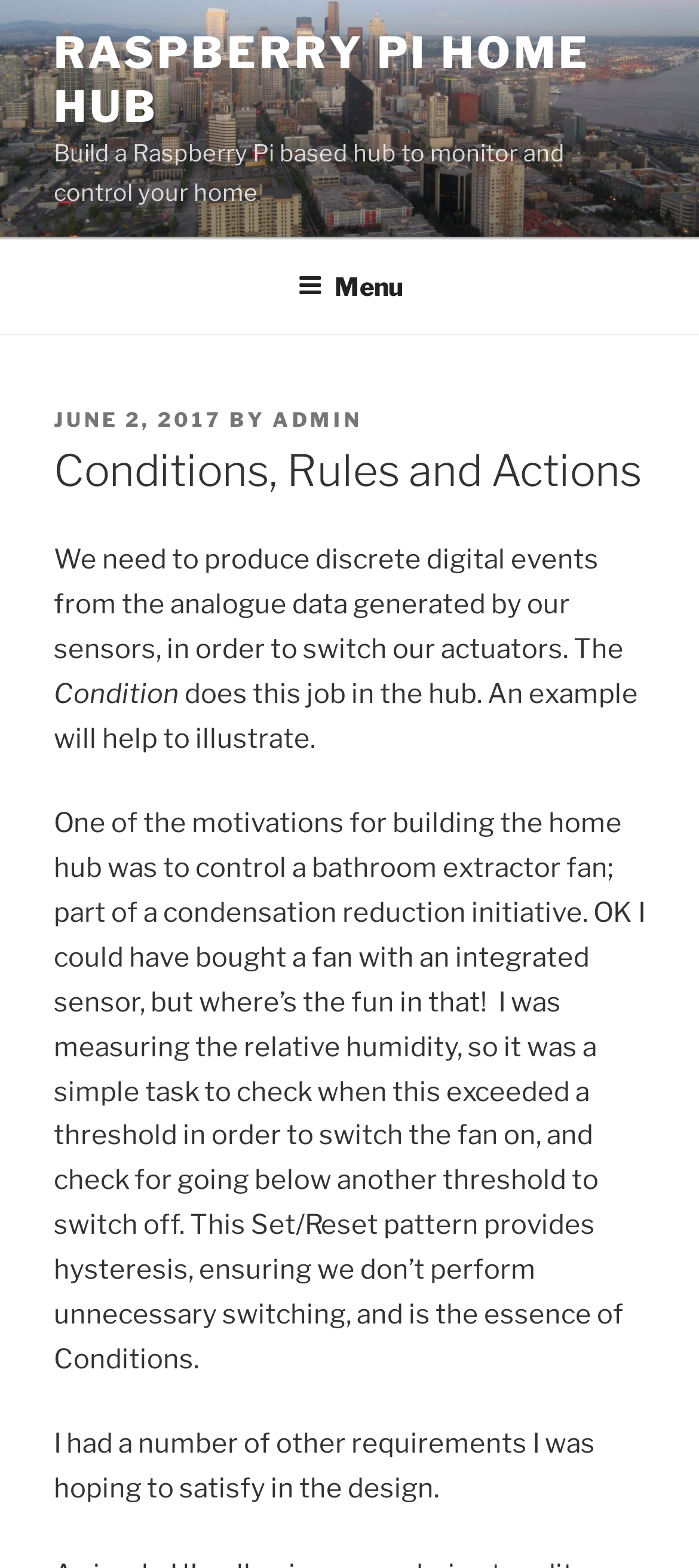Using the format (top-left x, top-left y, bottom-right x, bottom-right y), provide the bounding box coordinates for the described UI element. All values should be floating point numbers between 0 and 1: Menu

[0.388, 0.155, 0.612, 0.211]